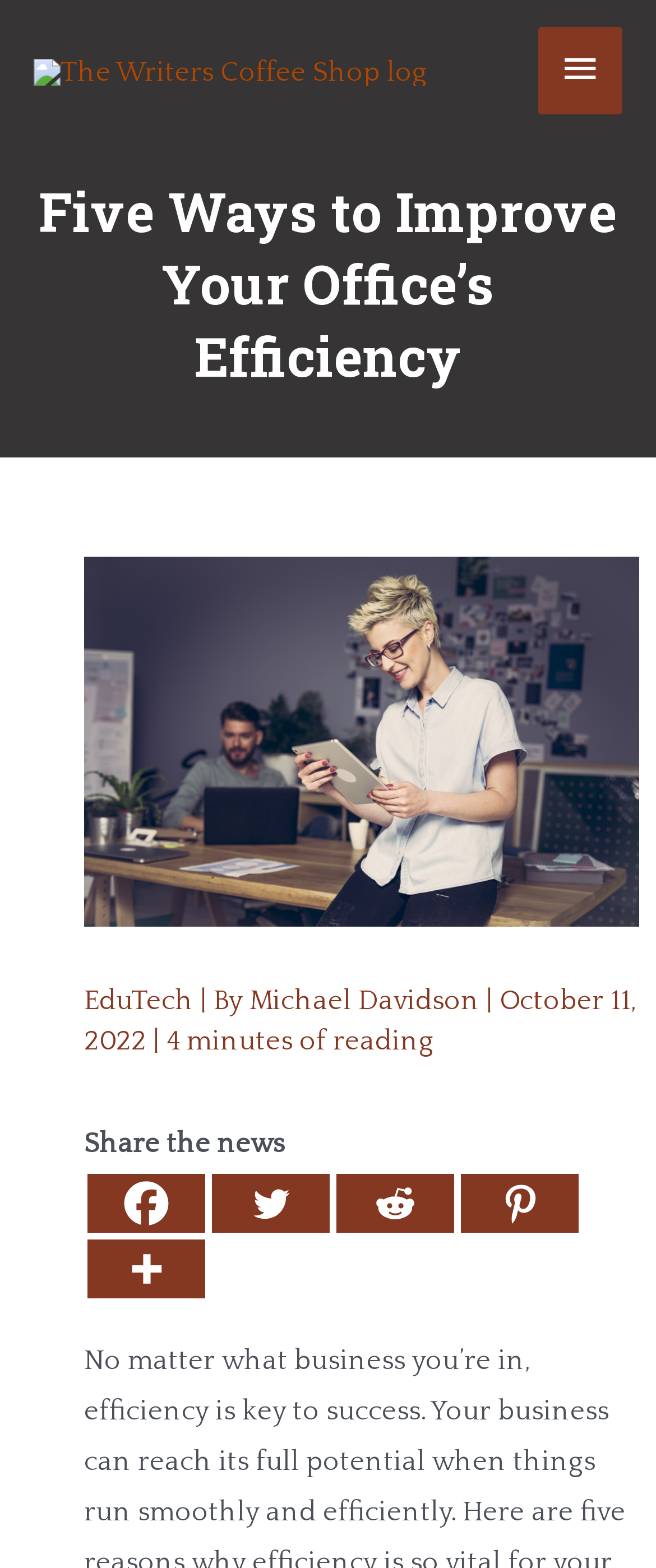How many images are present in the article?
Please provide a single word or phrase based on the screenshot.

3